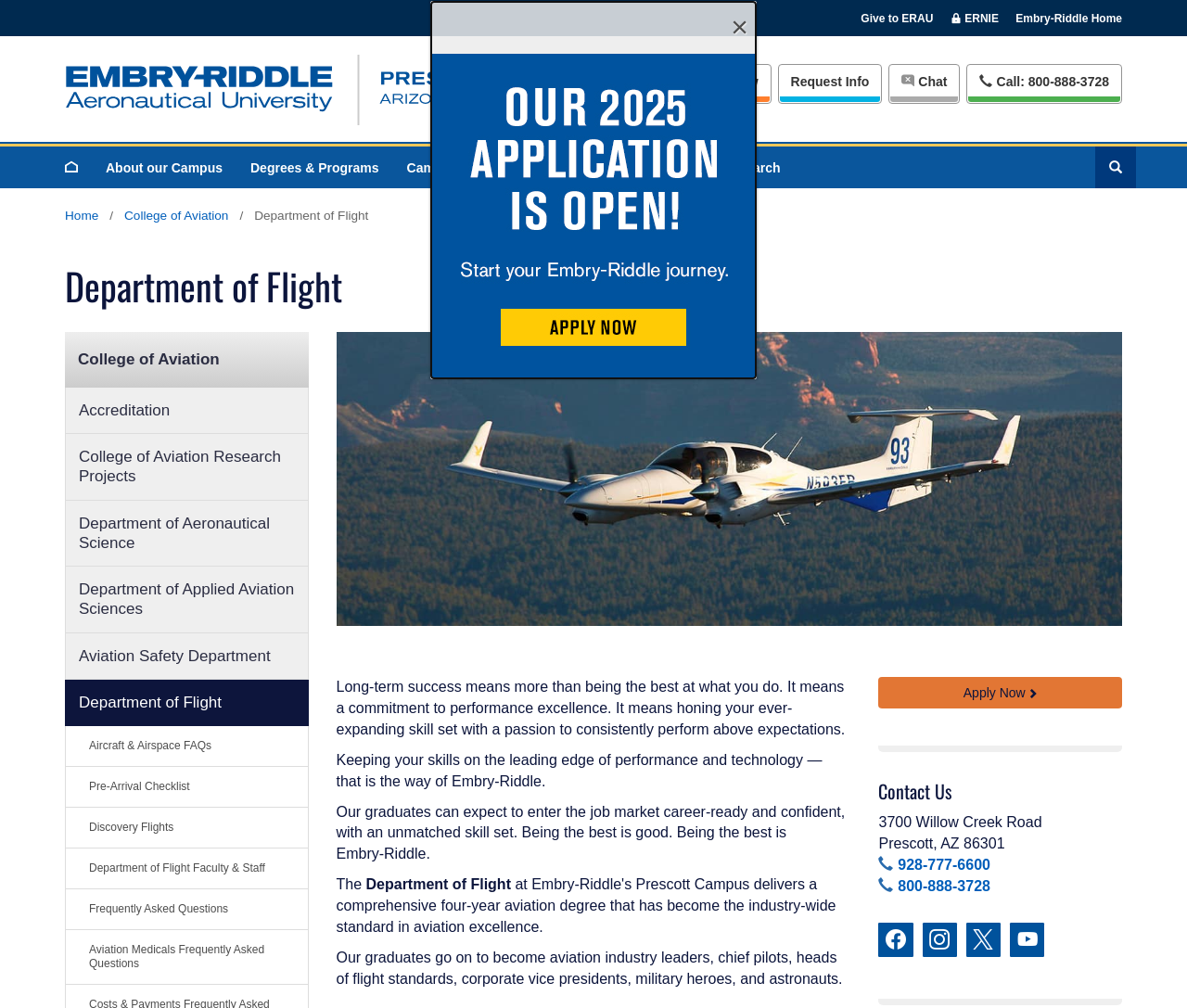Please find and generate the text of the main heading on the webpage.

Department of Flight
